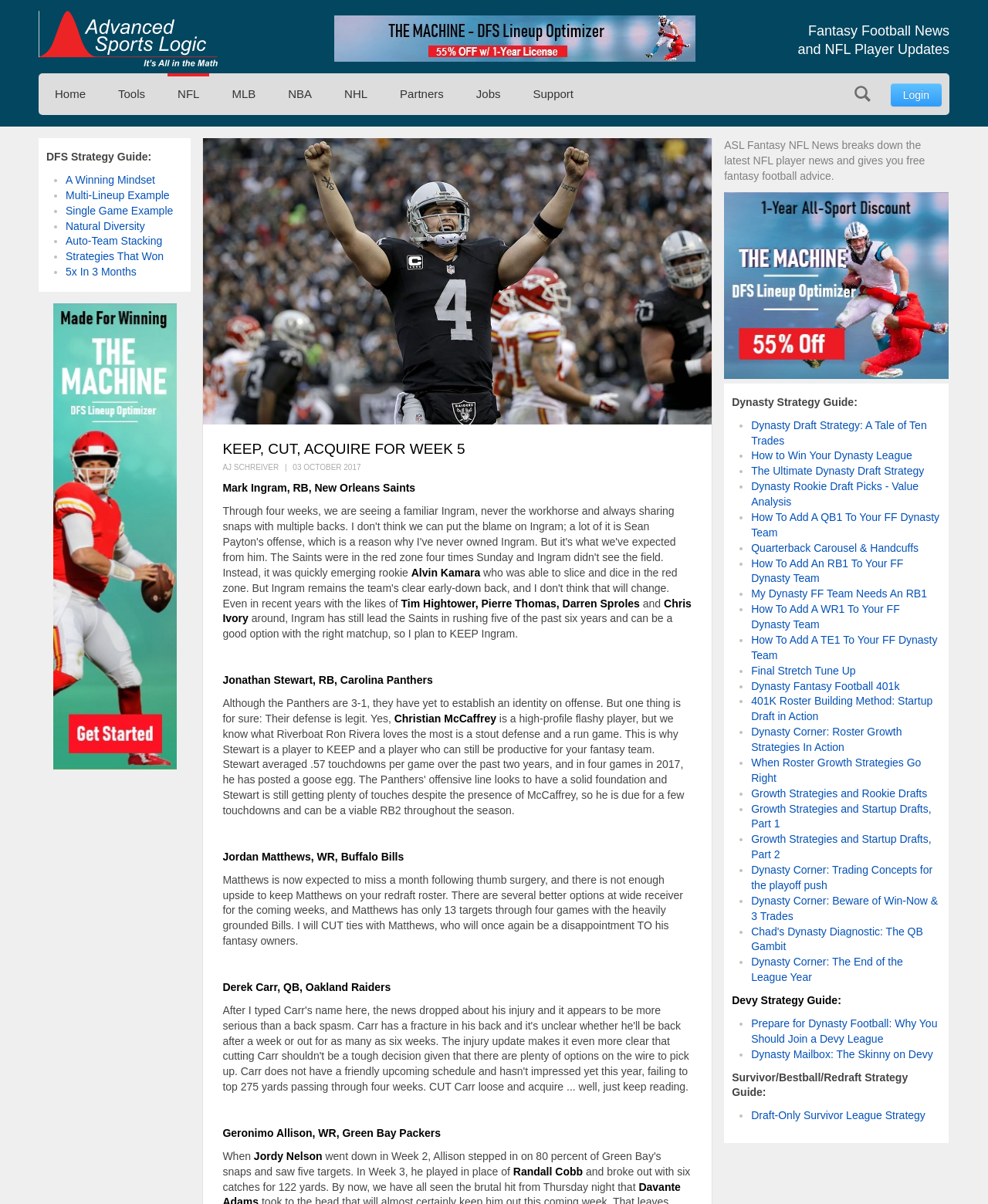What is the main topic of the webpage?
Using the image, give a concise answer in the form of a single word or short phrase.

NFL